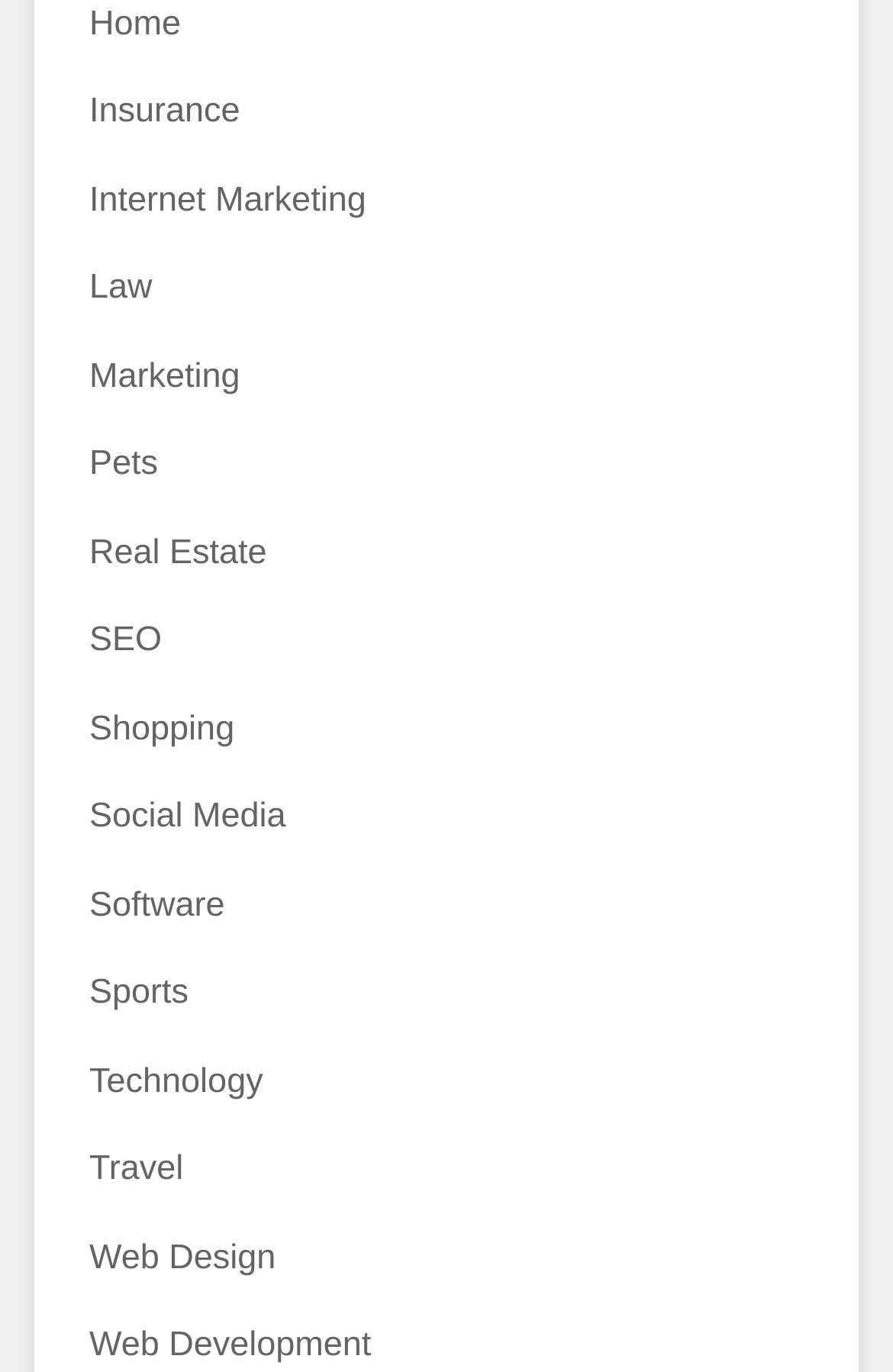Look at the image and write a detailed answer to the question: 
How many categories are listed on the webpage?

I counted the number of links on the webpage, and there are 18 categories listed, including Home, Insurance, Internet Marketing, Law, Marketing, Pets, Real Estate, SEO, Shopping, Social Media, Software, Sports, Technology, Travel, Web Design, and Web Development.